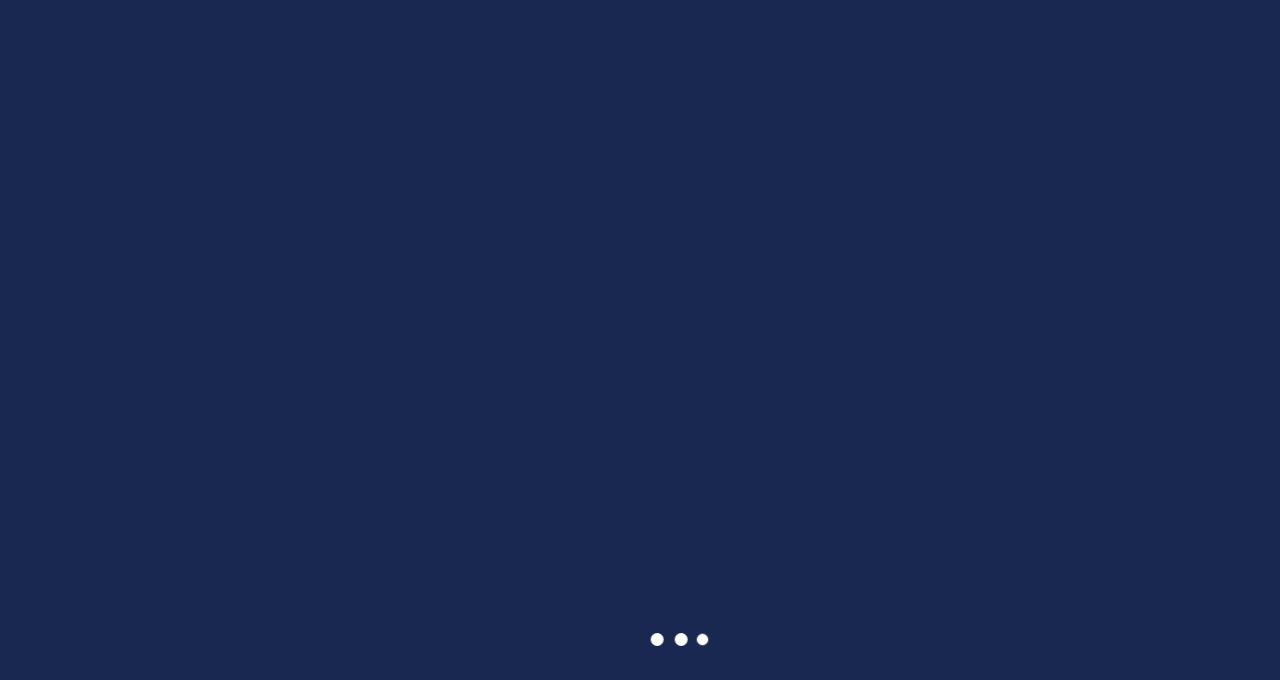Please find the bounding box coordinates of the element that must be clicked to perform the given instruction: "Contact AMT via email". The coordinates should be four float numbers from 0 to 1, i.e., [left, top, right, bottom].

[0.202, 0.018, 0.296, 0.046]